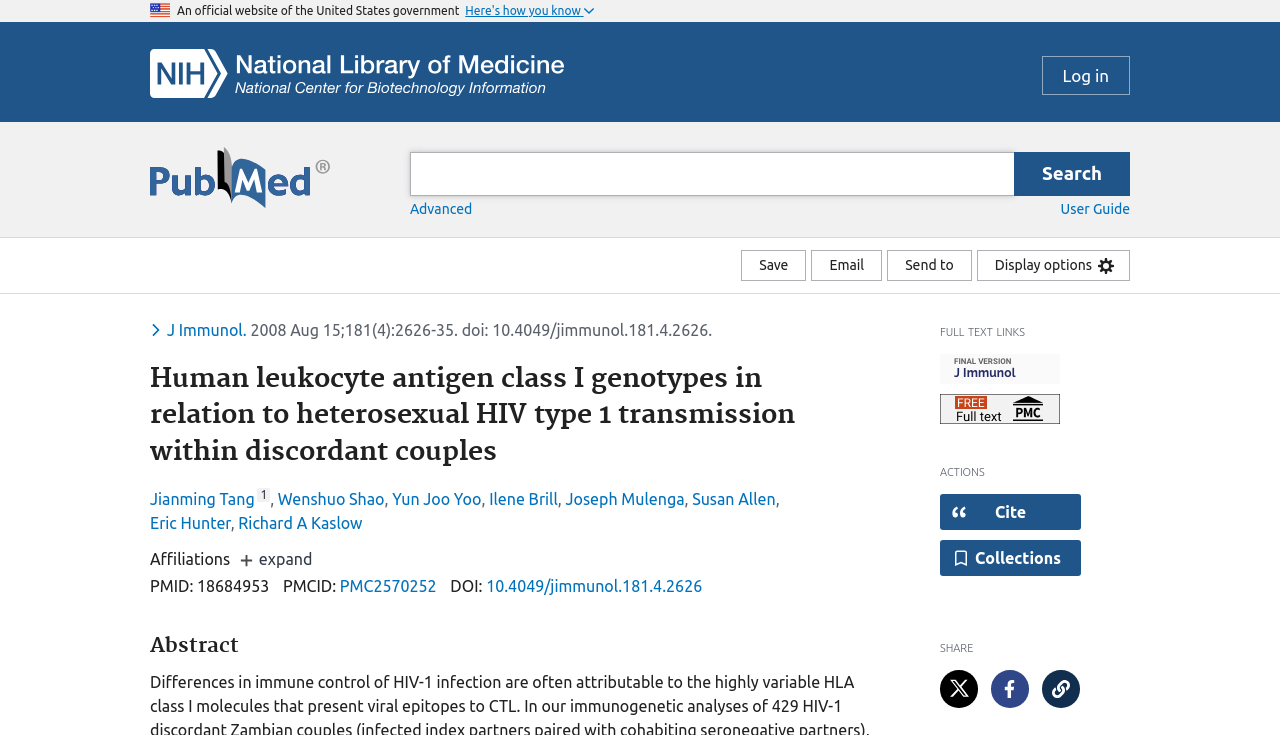Show the bounding box coordinates for the element that needs to be clicked to execute the following instruction: "Search for a term". Provide the coordinates in the form of four float numbers between 0 and 1, i.e., [left, top, right, bottom].

[0.305, 0.207, 0.898, 0.267]